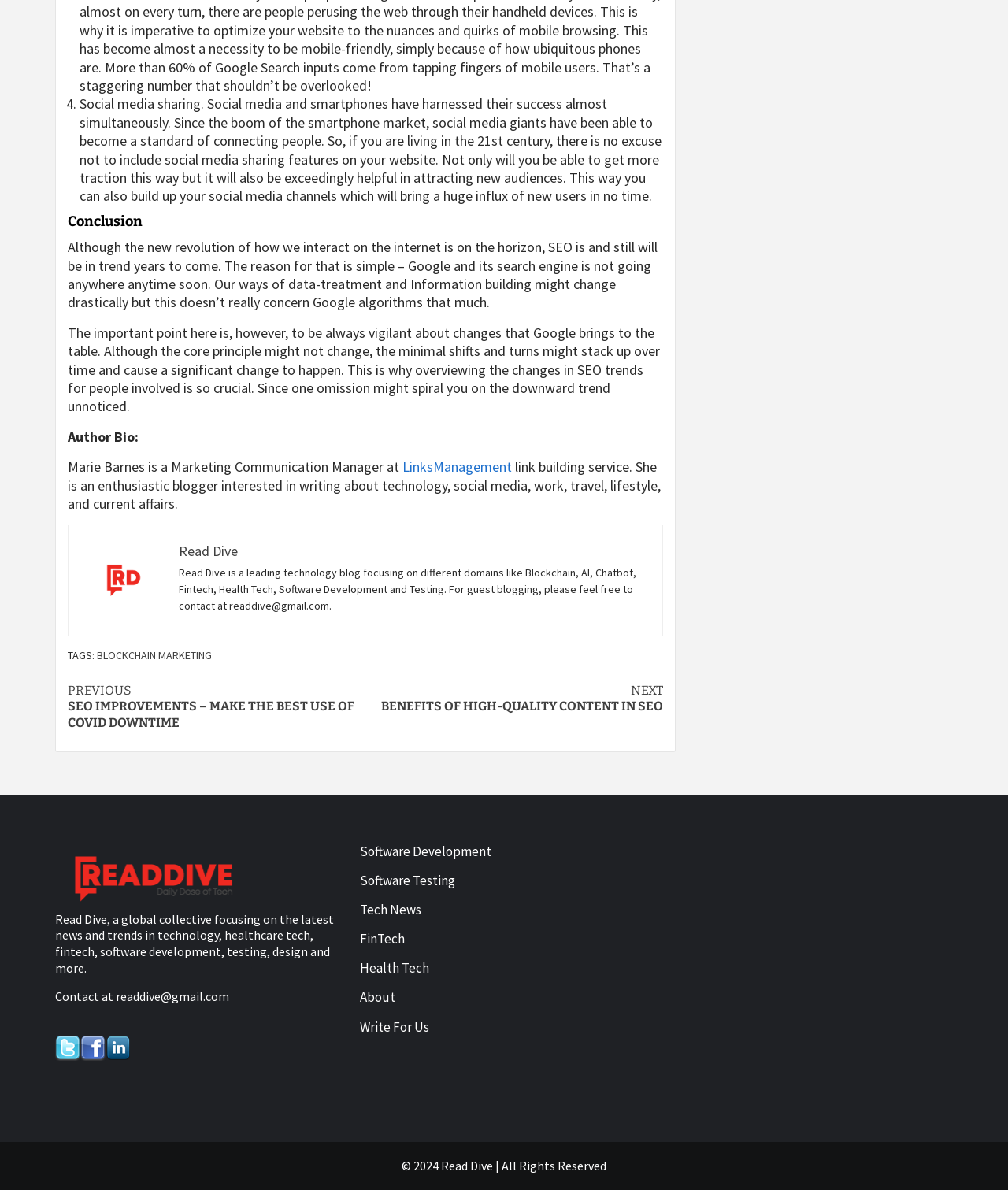Refer to the screenshot and answer the following question in detail:
What is the topic of the previous article?

The topic of the previous article can be determined by reading the 'Continue Reading' section, which provides a link to the previous article titled 'PREVIOUS SEO IMPROVEMENTS – MAKE THE BEST USE OF COVID DOWNTIME'.